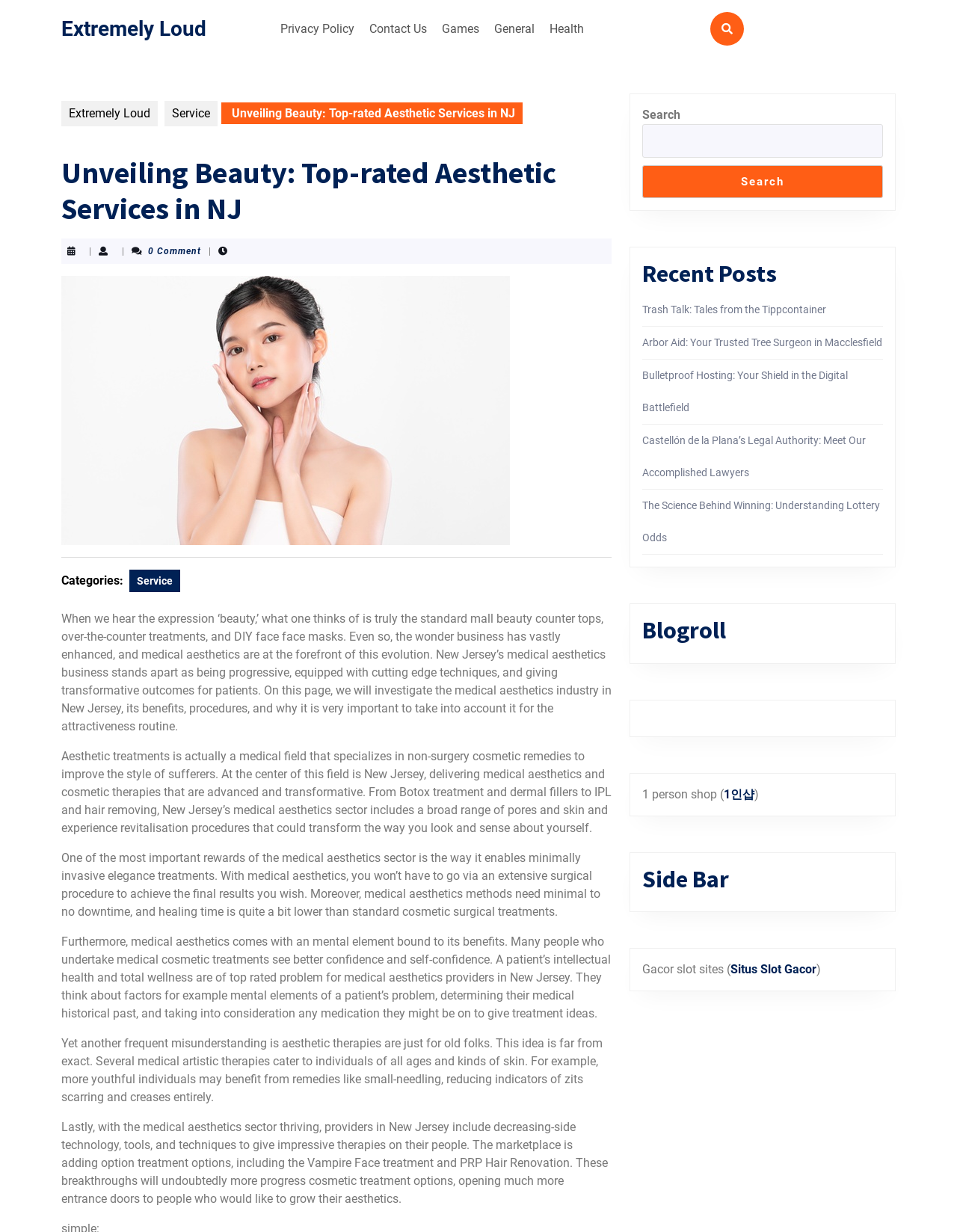What is the category of the first recent post?
Using the image, respond with a single word or phrase.

Trash Talk